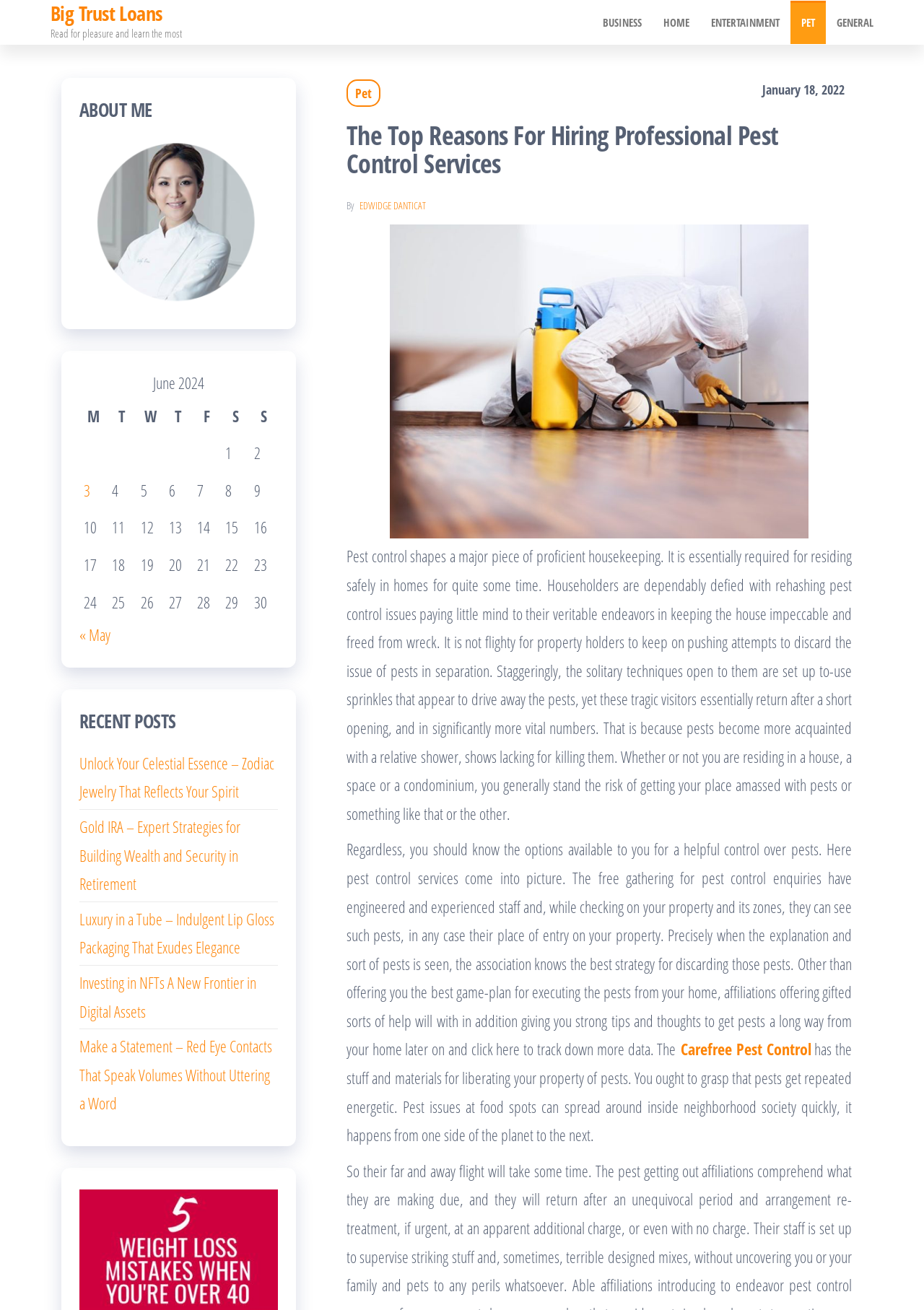Determine the main headline from the webpage and extract its text.

The Top Reasons For Hiring Professional Pest Control Services